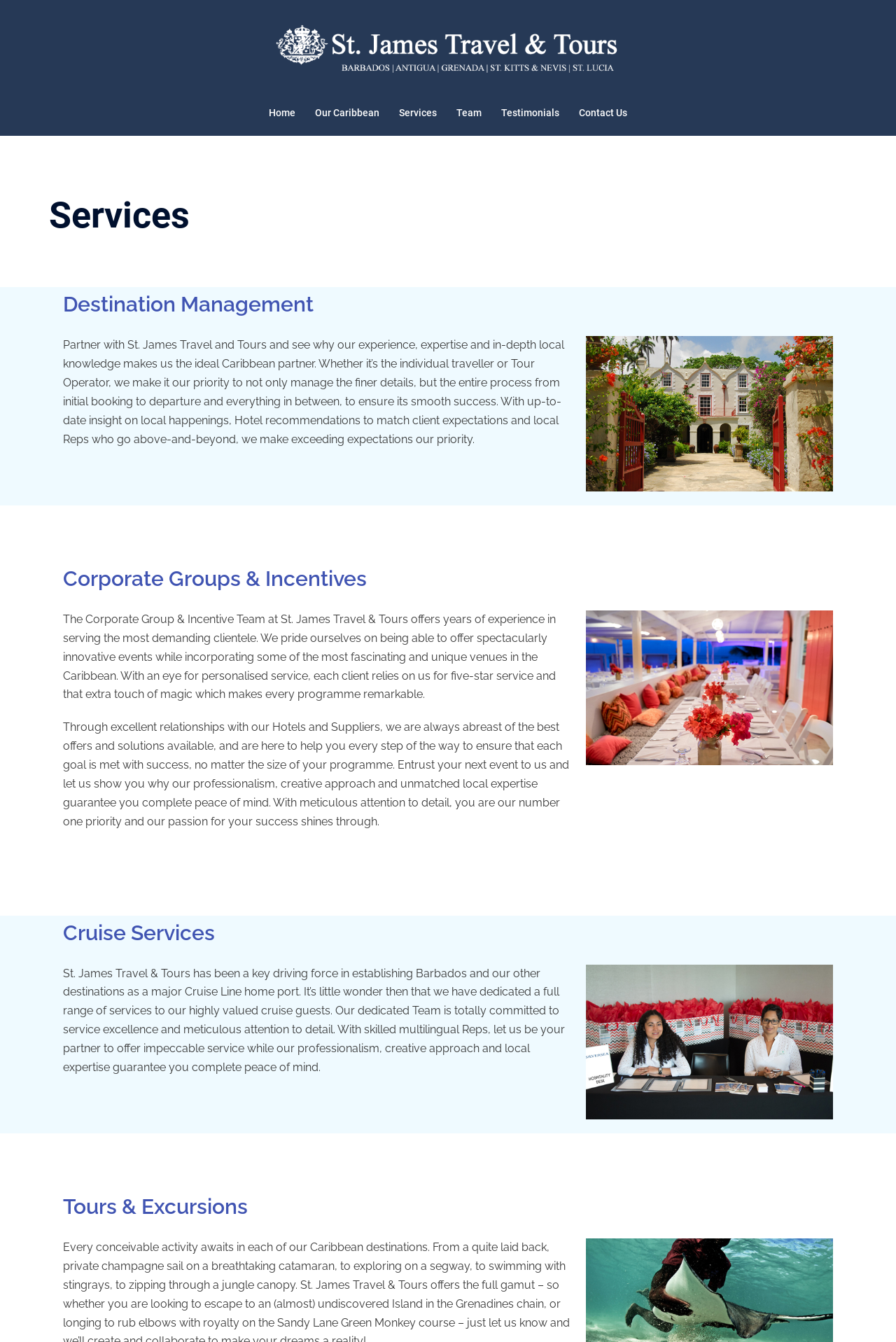Predict the bounding box for the UI component with the following description: "Contact Us".

[0.646, 0.078, 0.7, 0.091]